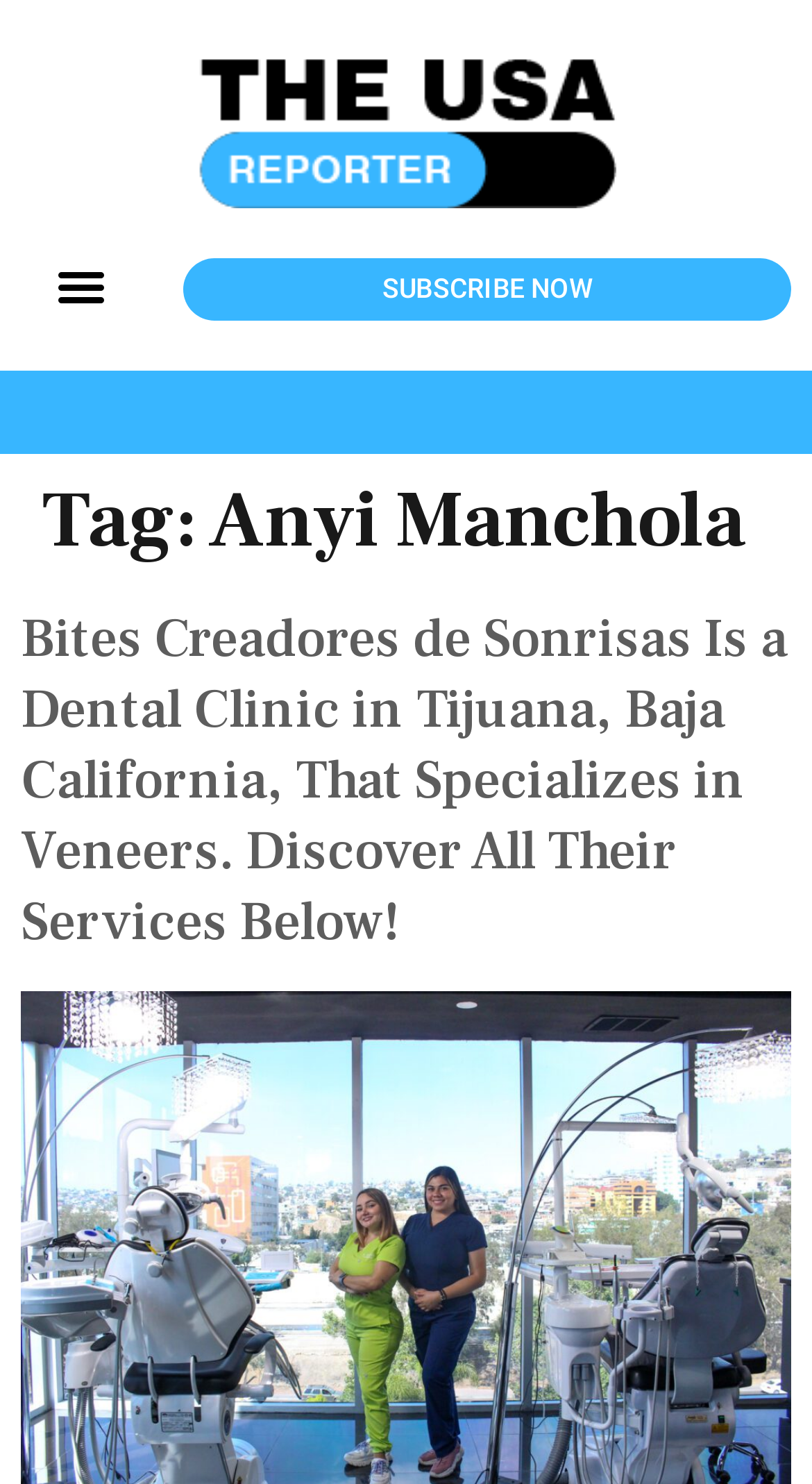What is the location of the dental clinic?
Can you provide a detailed and comprehensive answer to the question?

The location of the dental clinic can be found in the heading element, which is 'Bites Creadores de Sonrisas Is a Dental Clinic in Tijuana, Baja California, That Specializes in Veneers. Discover All Their Services Below!'. This suggests that the dental clinic is located in Tijuana, Baja California.